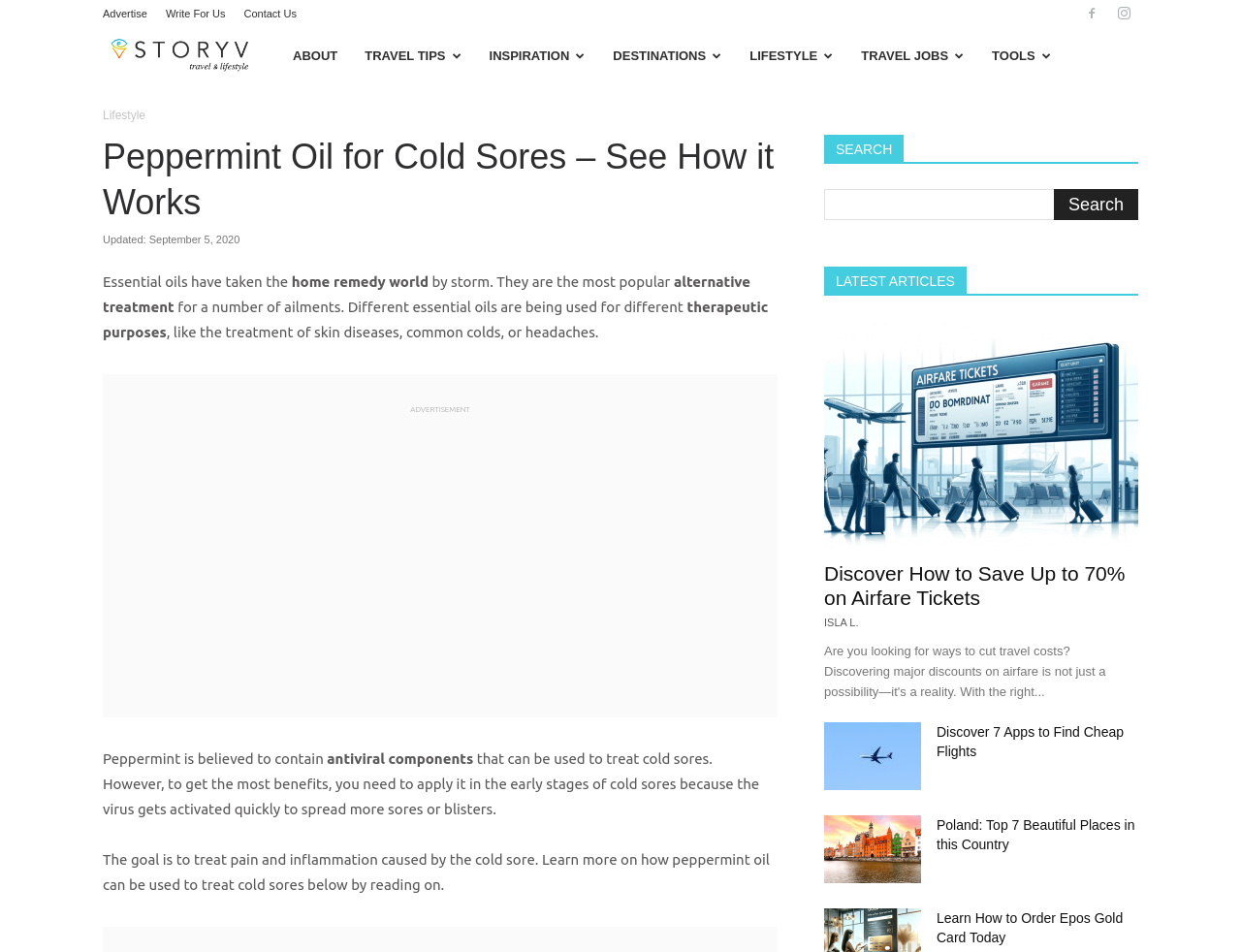Locate the bounding box coordinates of the element that should be clicked to execute the following instruction: "Search for something".

[0.664, 0.199, 0.905, 0.231]